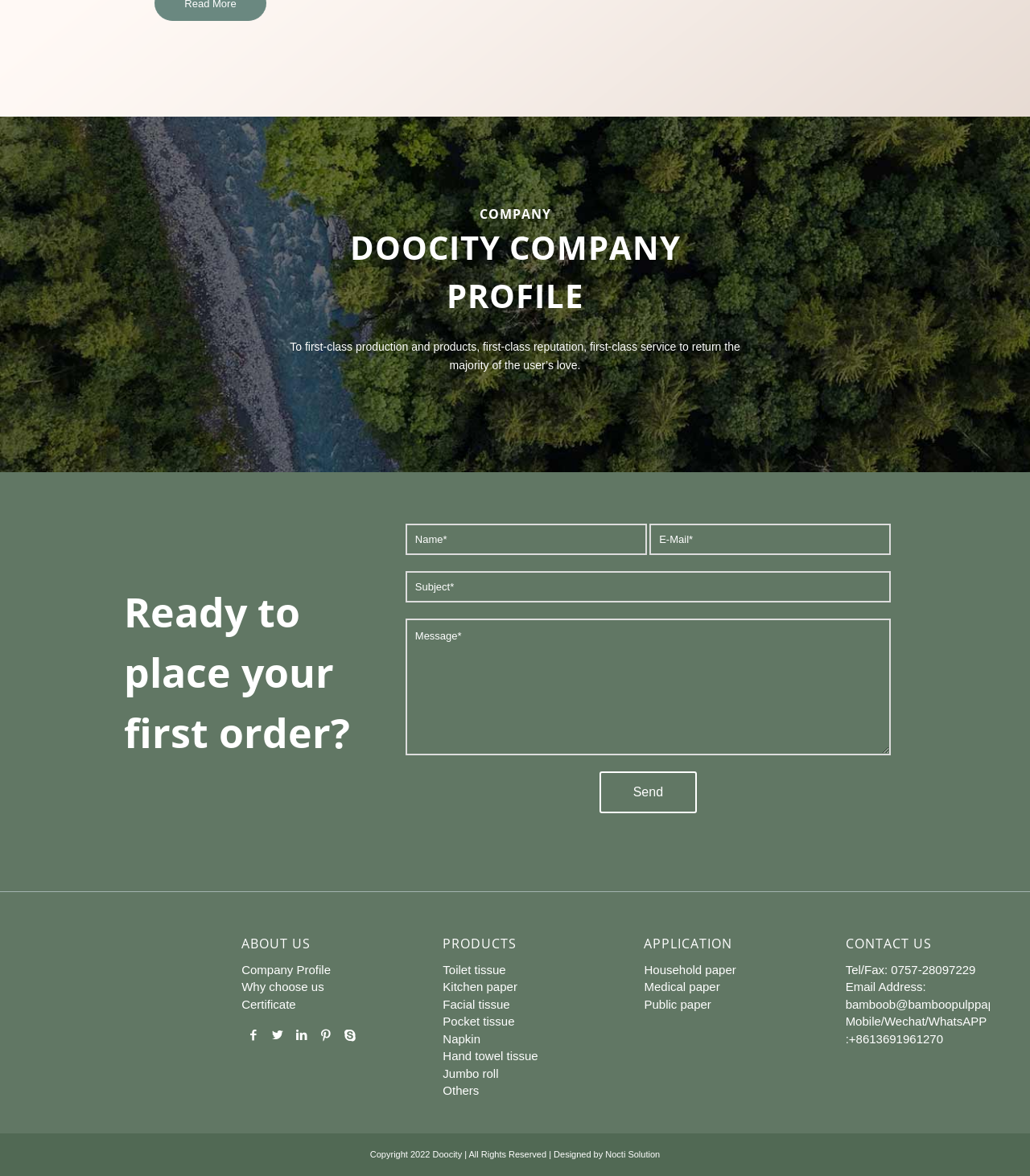Please predict the bounding box coordinates of the element's region where a click is necessary to complete the following instruction: "Click the 'CONTACT US' heading". The coordinates should be represented by four float numbers between 0 and 1, i.e., [left, top, right, bottom].

[0.821, 0.797, 0.961, 0.809]